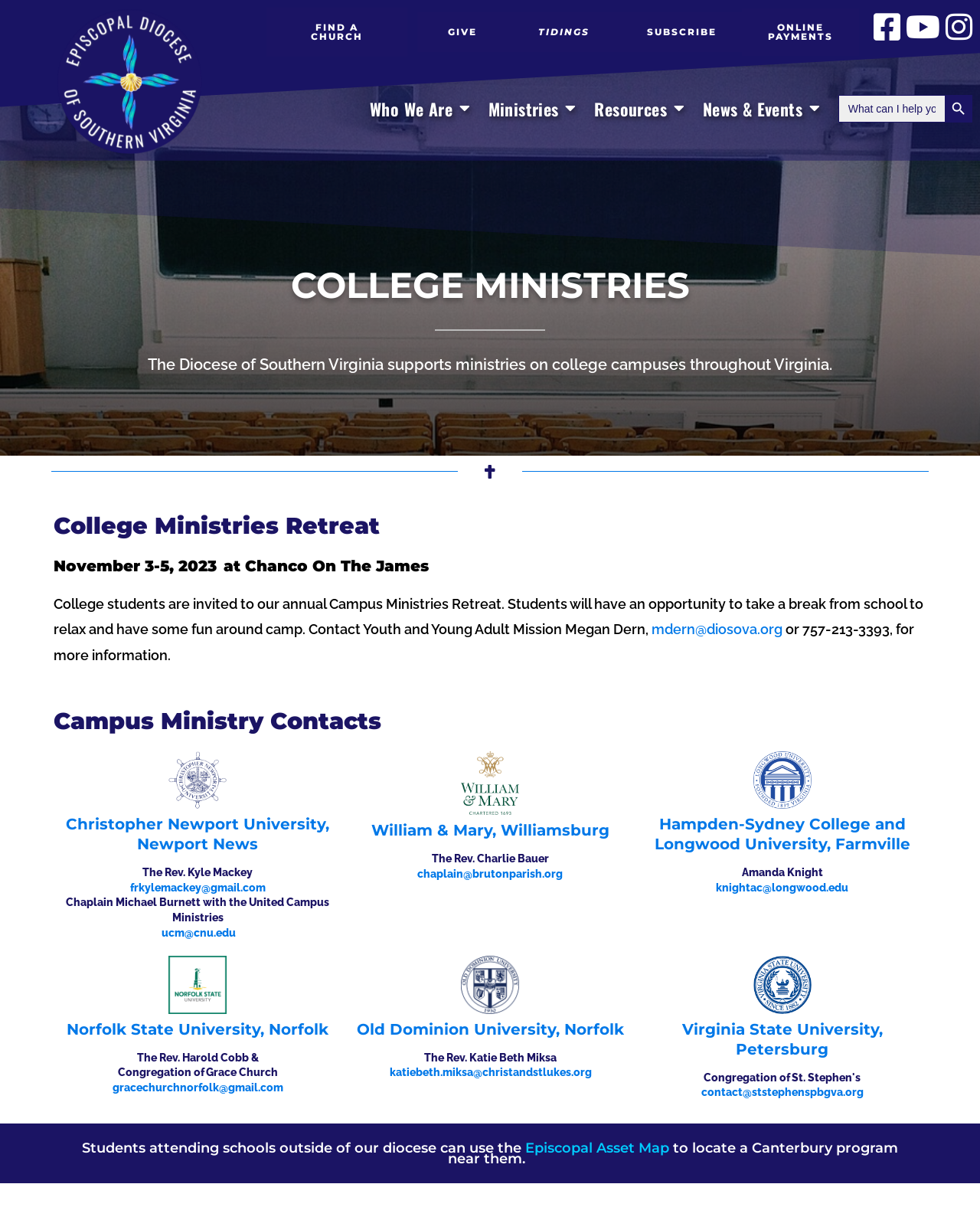Based on the element description Close Resources Open Resources, identify the bounding box of the UI element in the given webpage screenshot. The coordinates should be in the format (top-left x, top-left y, bottom-right x, bottom-right y) and must be between 0 and 1.

[0.684, 0.079, 0.701, 0.099]